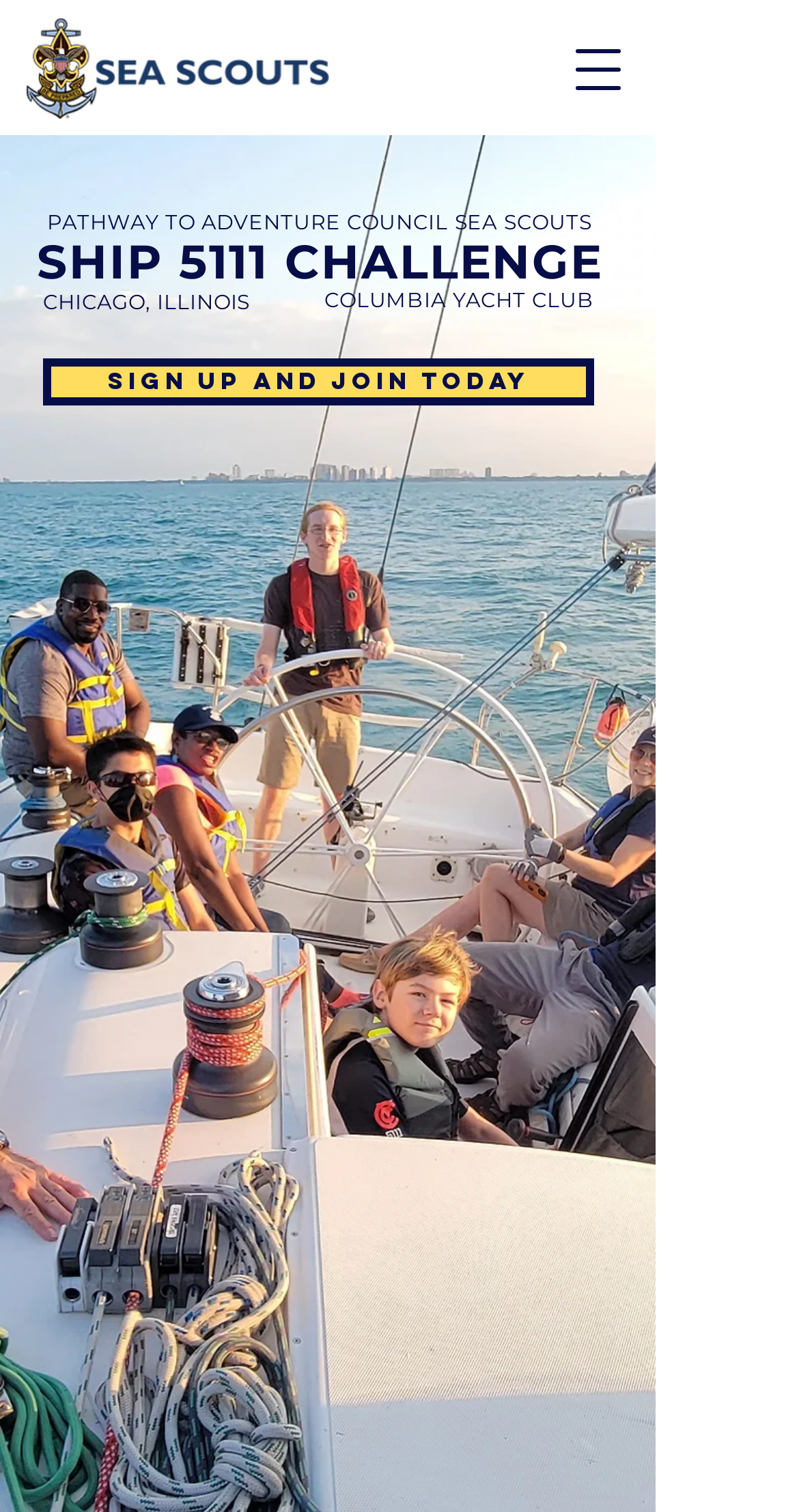Bounding box coordinates should be provided in the format (top-left x, top-left y, bottom-right x, bottom-right y) with all values between 0 and 1. Identify the bounding box for this UI element: SIGN UP AND JOIN TODAY

[0.054, 0.237, 0.744, 0.268]